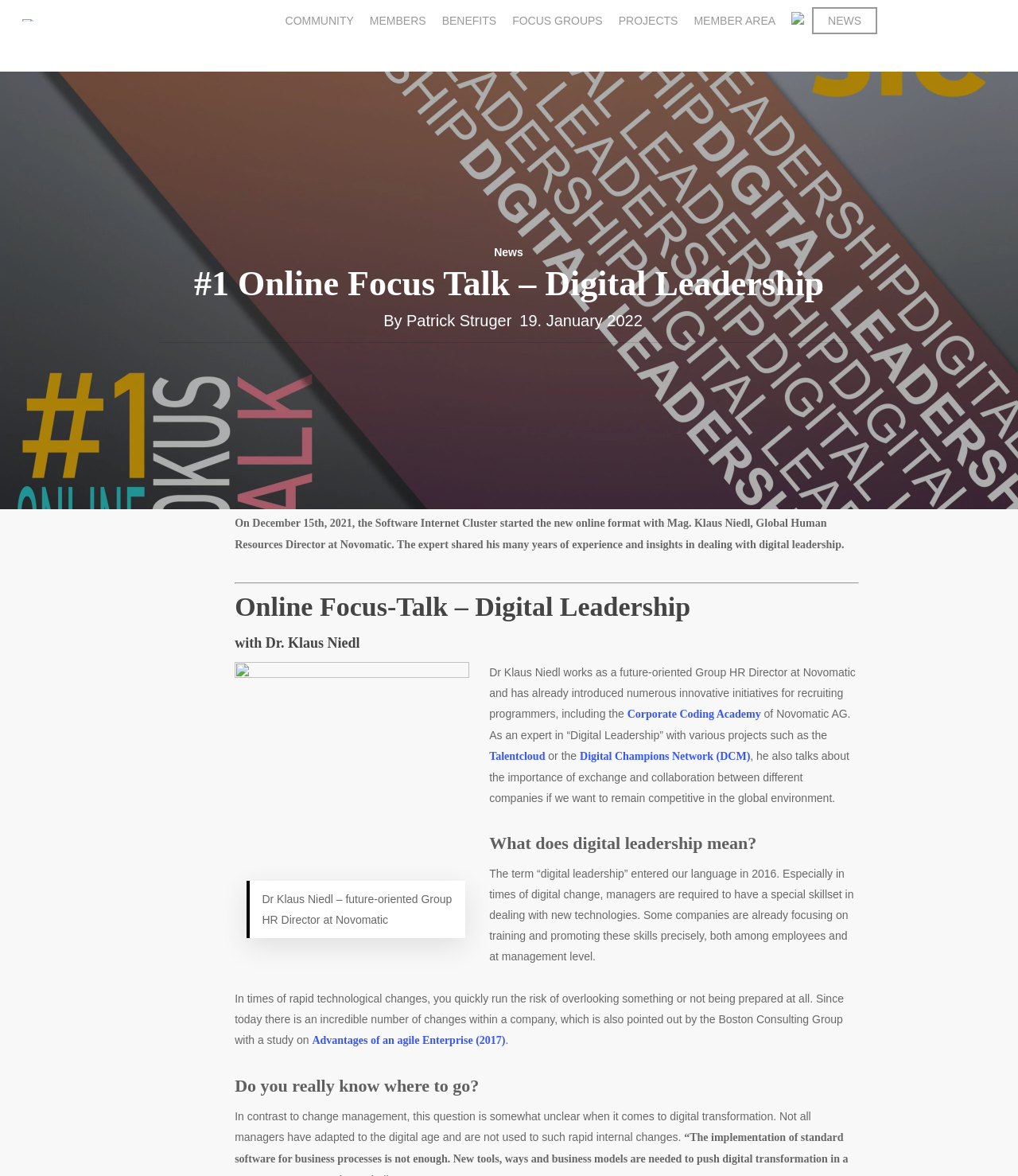Identify the bounding box coordinates for the UI element mentioned here: "BENEFITS". Provide the coordinates as four float values between 0 and 1, i.e., [left, top, right, bottom].

[0.426, 0.01, 0.495, 0.024]